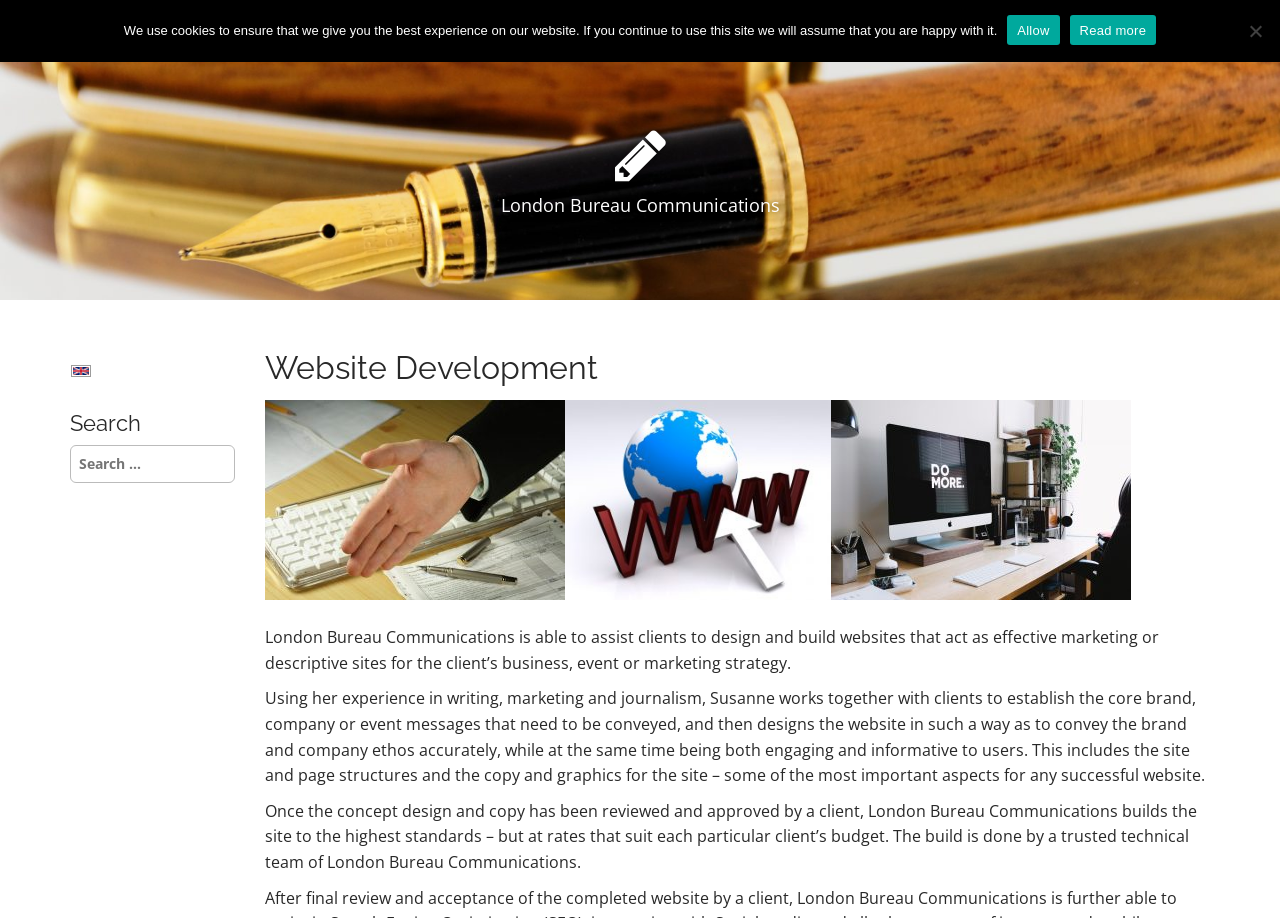Utilize the details in the image to thoroughly answer the following question: Who works with clients to establish core brand messages?

Based on the text on the webpage, Susanne works together with clients to establish the core brand, company, or event messages that need to be conveyed, and then designs the website accordingly.